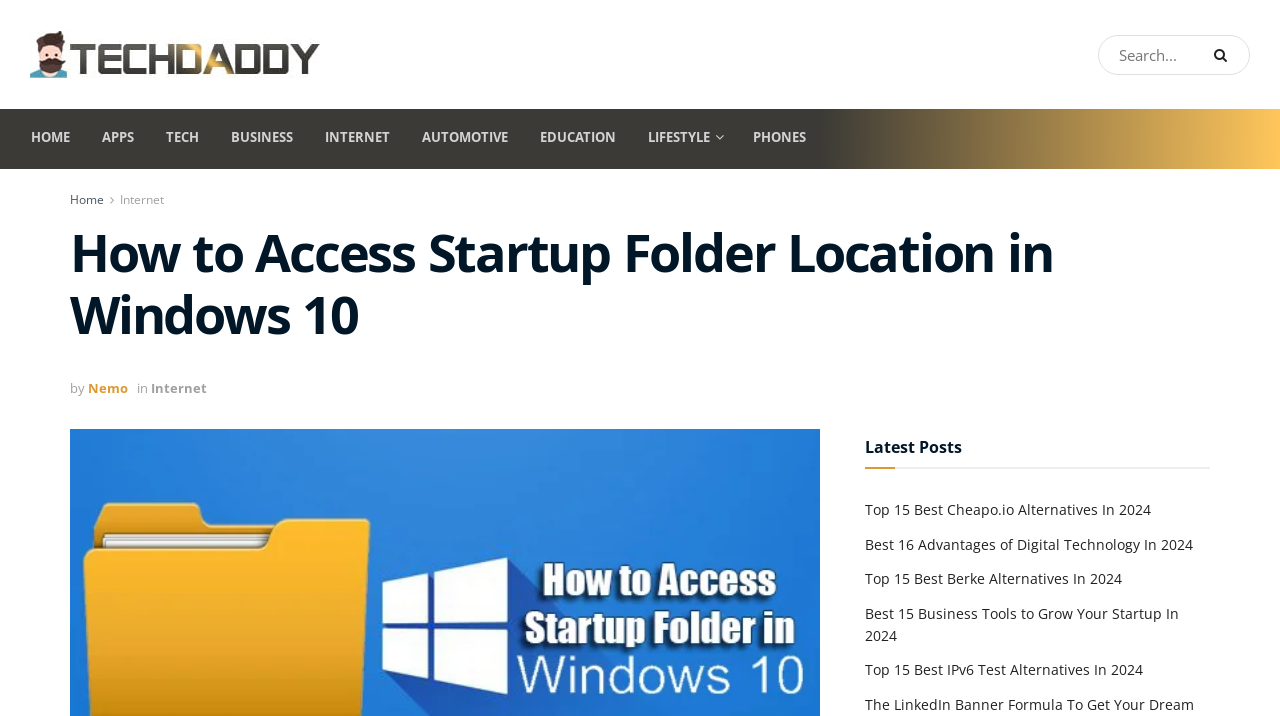Please provide a comprehensive answer to the question based on the screenshot: How many latest posts are listed?

The webpage lists 4 latest posts, namely 'Top 15 Best Cheapo.io Alternatives In 2024', 'Best 16 Advantages of Digital Technology In 2024', 'Top 15 Best Berke Alternatives In 2024', and 'Best 15 Business Tools to Grow Your Startup In 2024'.